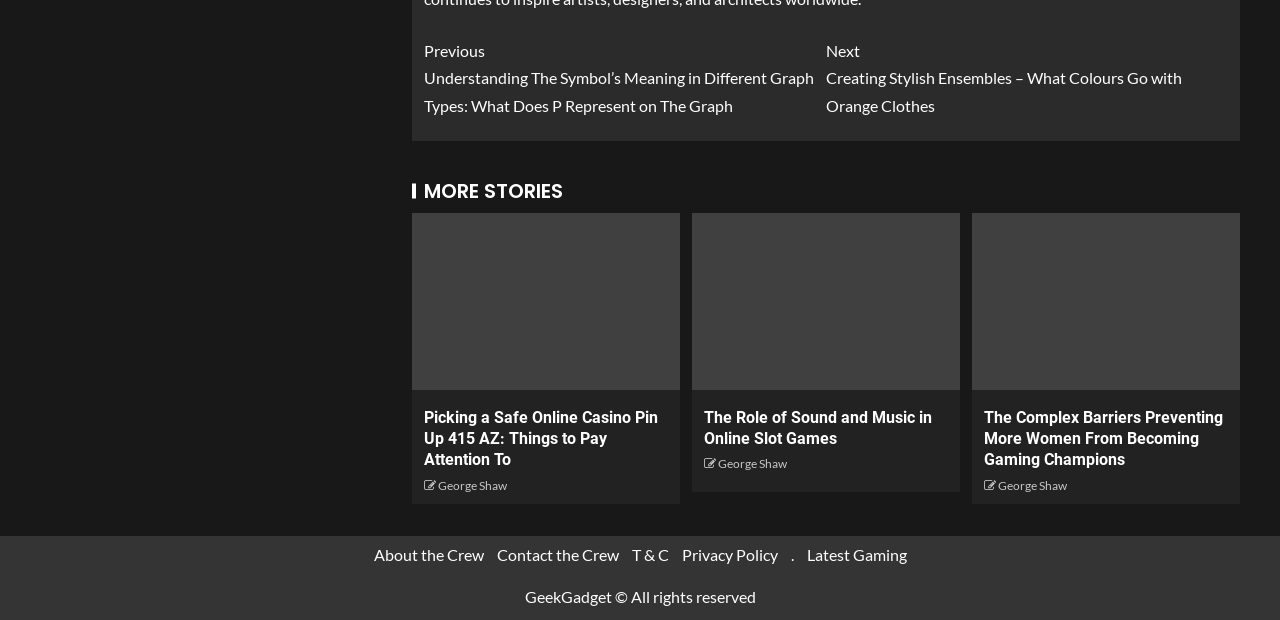Provide a single word or phrase to answer the given question: 
What is the copyright information at the bottom of the webpage?

GeekGadget © All rights reserved